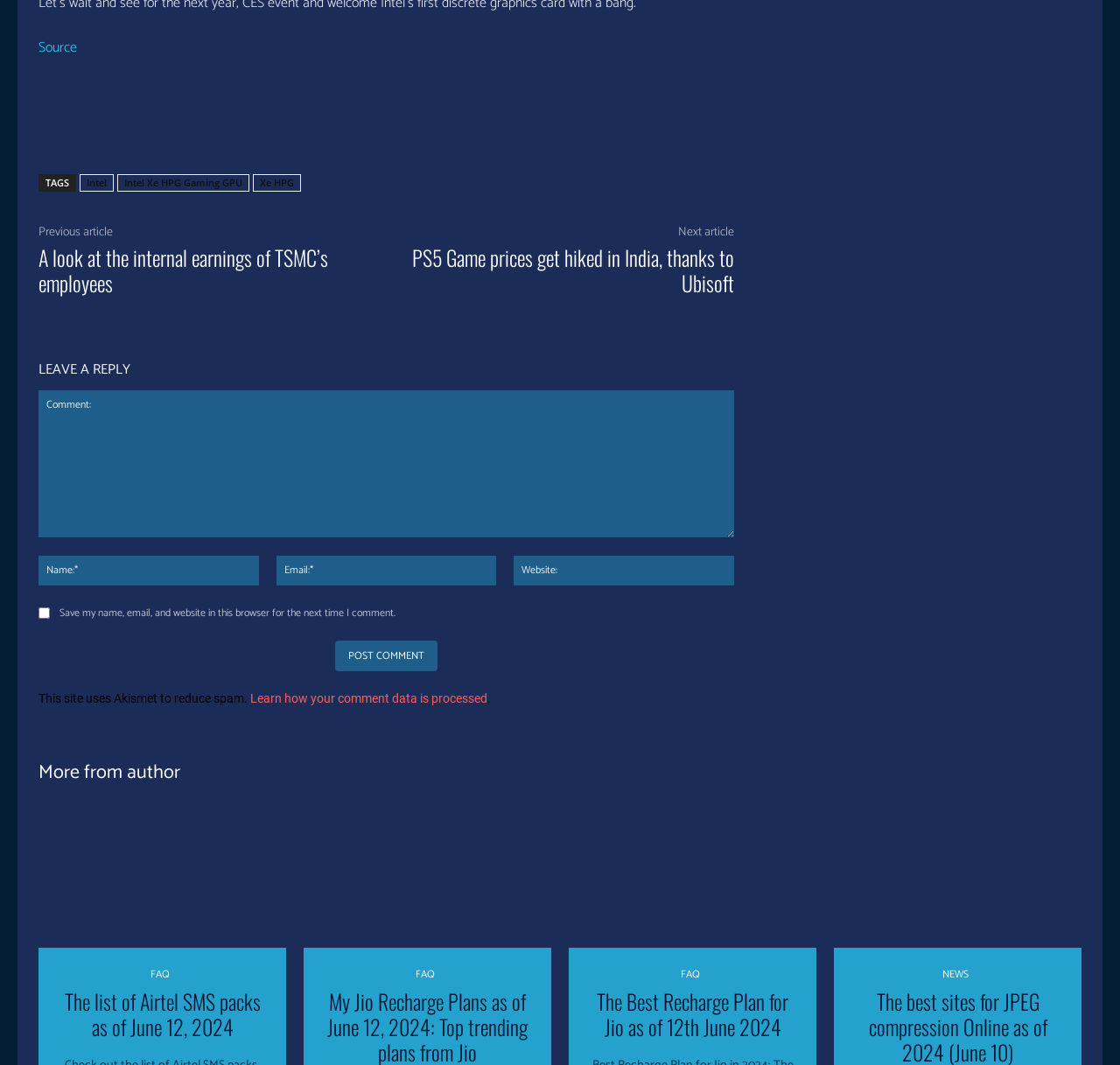Refer to the screenshot and give an in-depth answer to this question: What are the tags related to the article?

The tags are listed below the 'TAGS' heading, and they are related to the article's content, which appears to be about Intel's Xe HPG Gaming GPU.